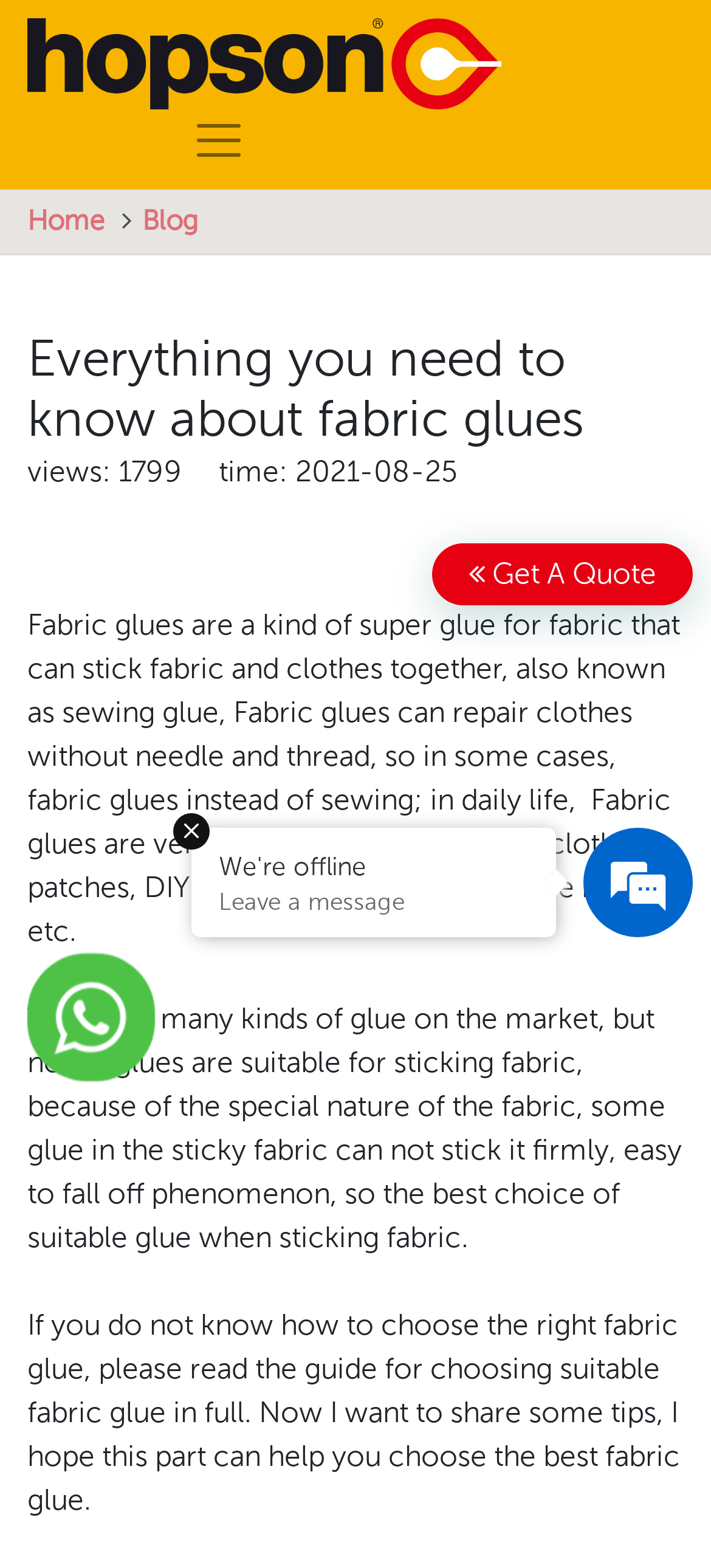Refer to the element description Healthcare and identify the corresponding bounding box in the screenshot. Format the coordinates as (top-left x, top-left y, bottom-right x, bottom-right y) with values in the range of 0 to 1.

None